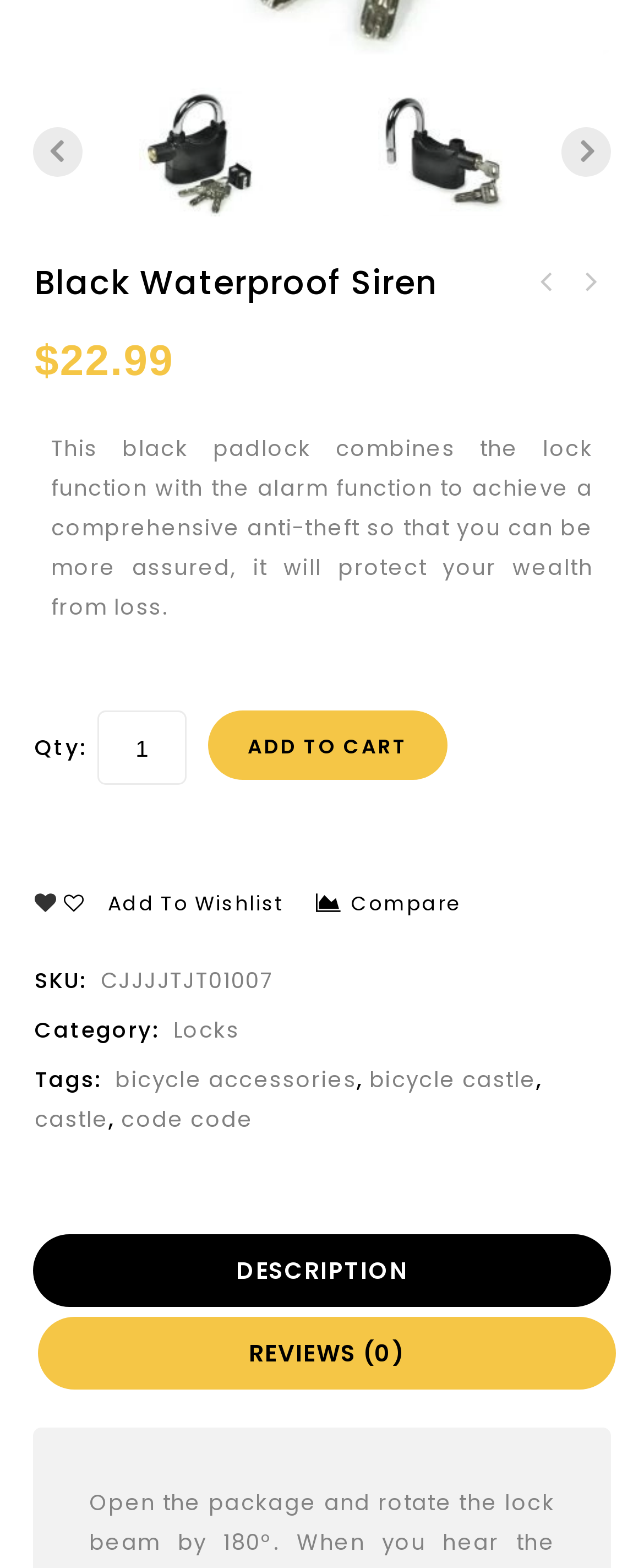Utilize the details in the image to thoroughly answer the following question: What is the function of the product?

The function of the product can be inferred from the description of the product which states that it 'combines the lock function with the alarm function to achieve a comprehensive anti-theft'.